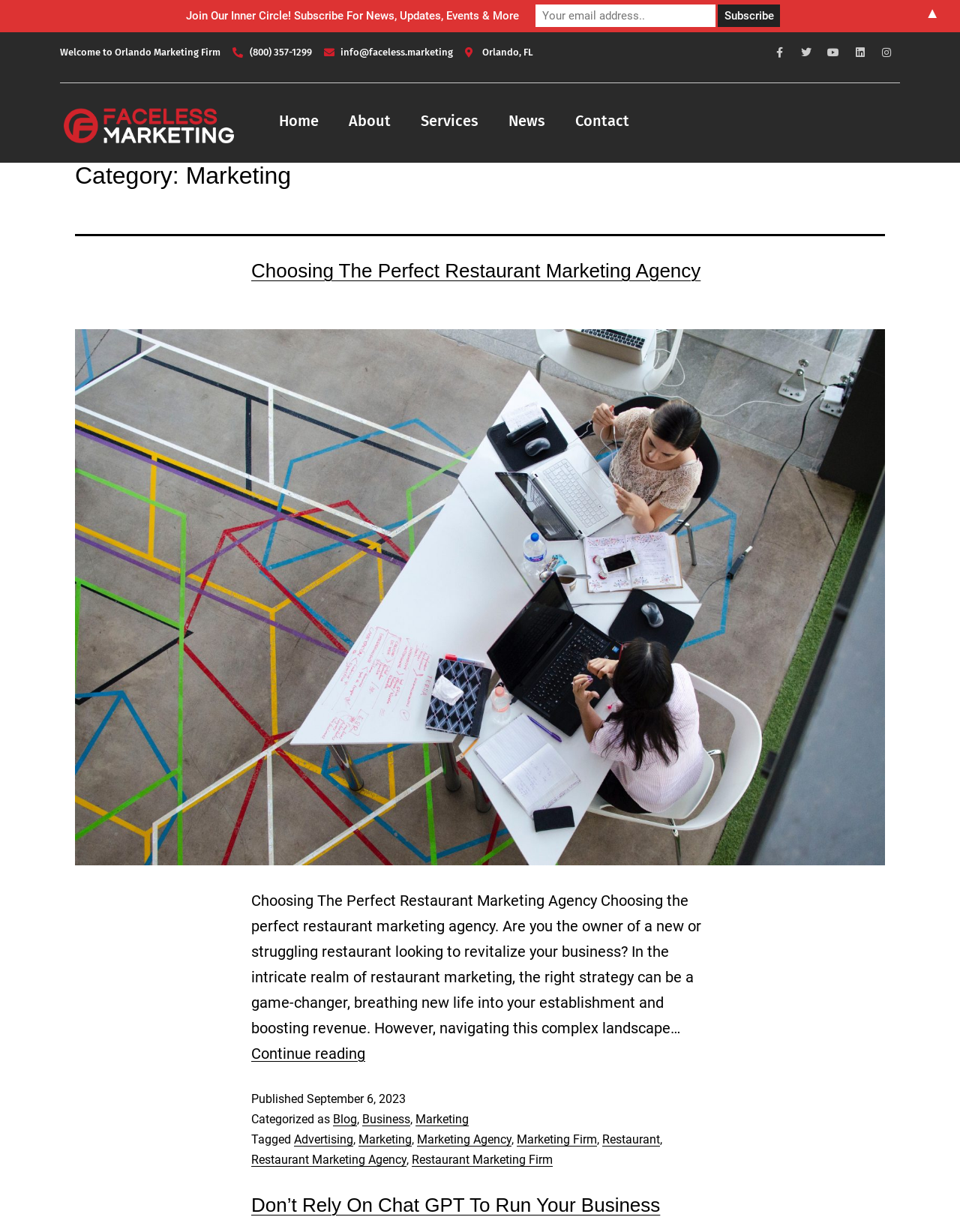Indicate the bounding box coordinates of the element that needs to be clicked to satisfy the following instruction: "Read the article about Choosing The Perfect Restaurant Marketing Agency". The coordinates should be four float numbers between 0 and 1, i.e., [left, top, right, bottom].

[0.262, 0.21, 0.738, 0.23]